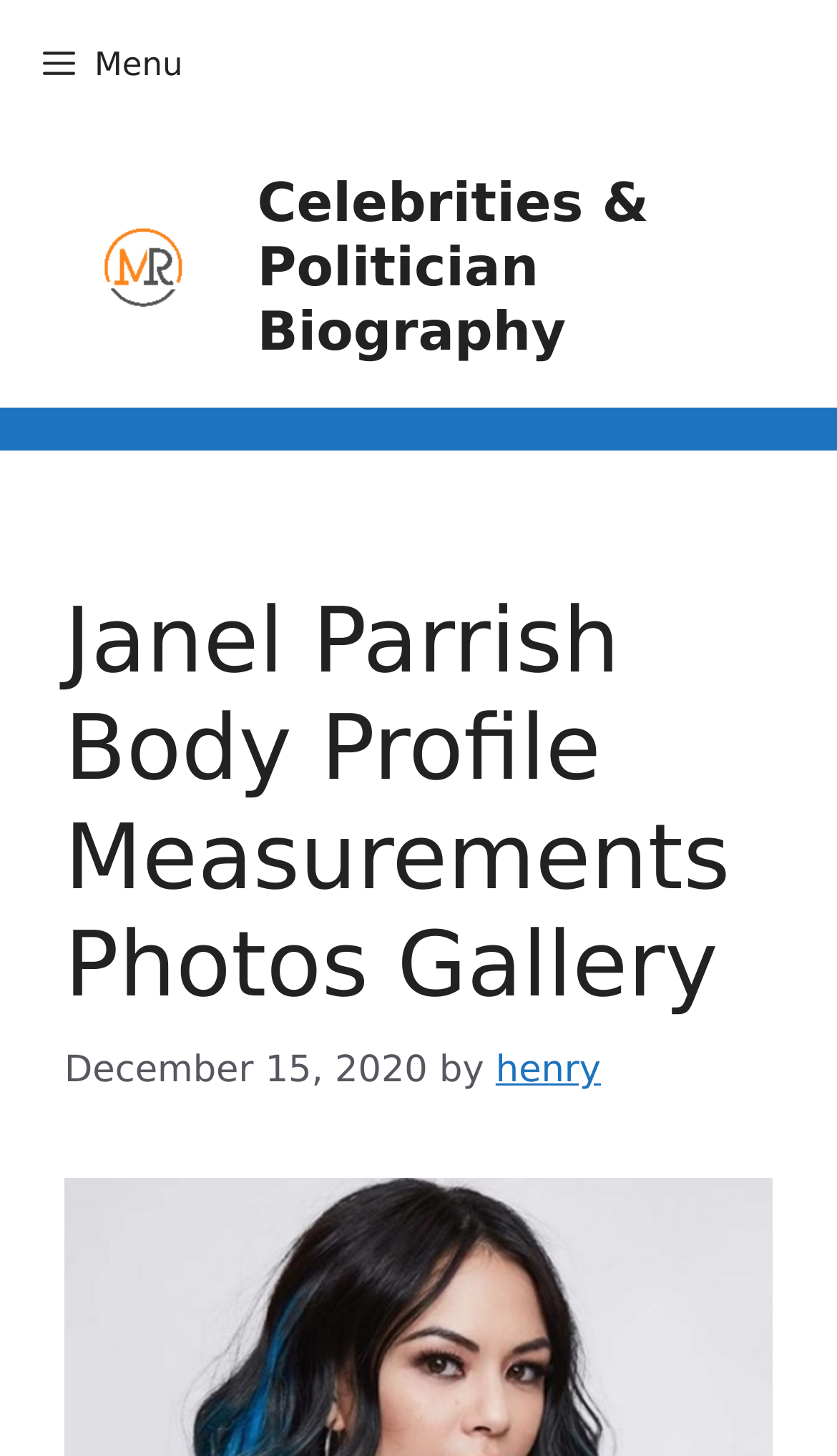Please find the bounding box for the following UI element description. Provide the coordinates in (top-left x, top-left y, bottom-right x, bottom-right y) format, with values between 0 and 1: Celebrities & Politician Biography

[0.307, 0.118, 0.775, 0.249]